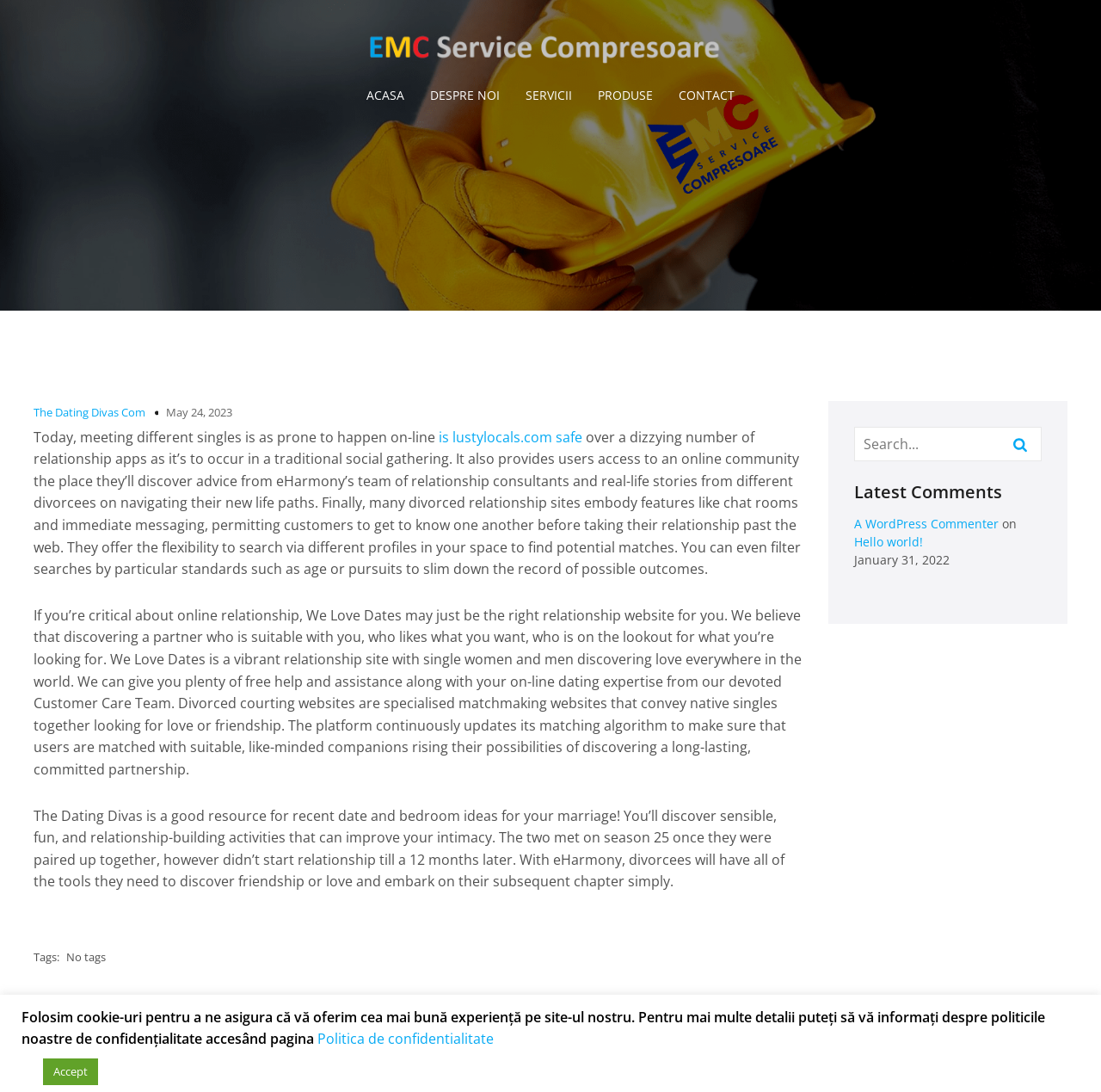How many links are there in the top navigation menu?
Please provide a comprehensive answer based on the contents of the image.

The top navigation menu contains 5 links: ACASA, DESPRE NOI, SERVICII, PRODUSE, and CONTACT. These links are located at the top of the webpage and provide access to different sections of the website.